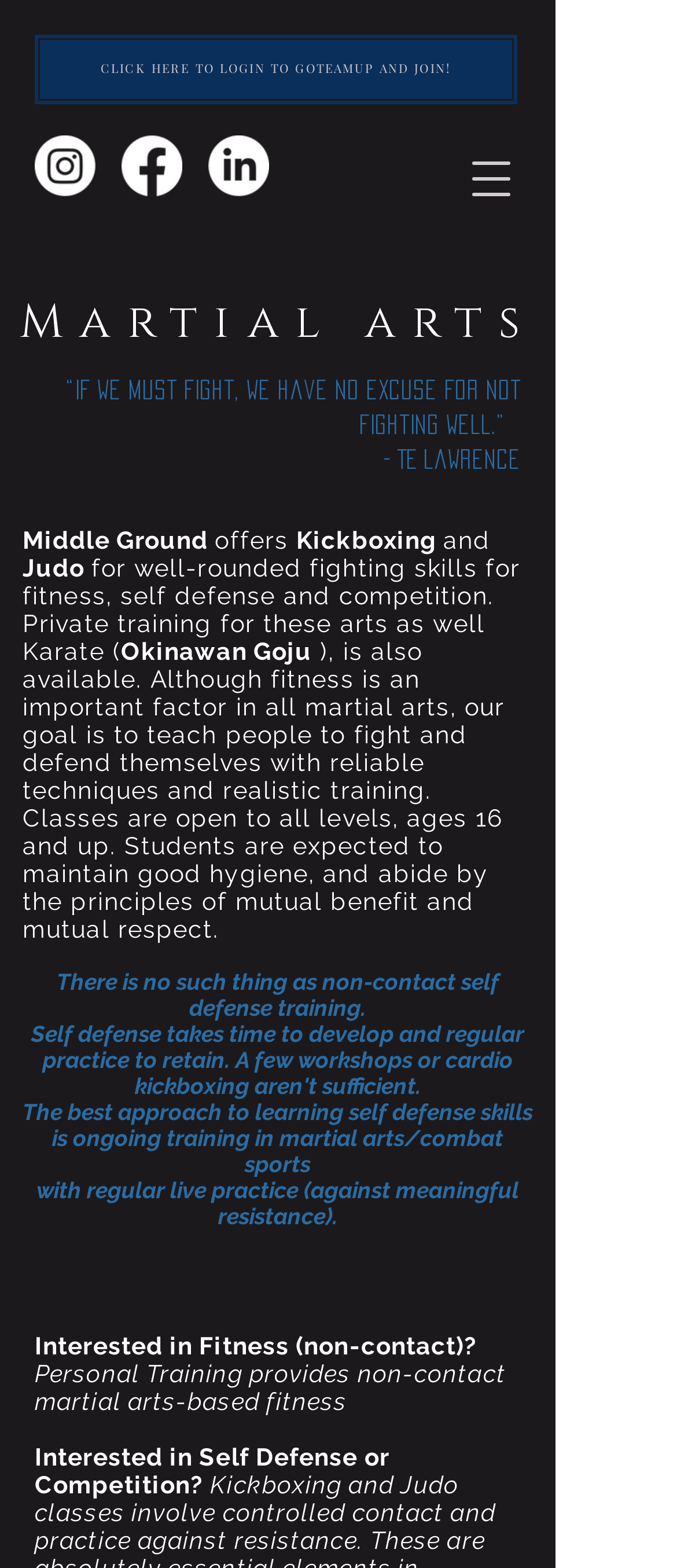Using the provided element description "aria-label="Instagram"", determine the bounding box coordinates of the UI element.

[0.051, 0.086, 0.141, 0.125]